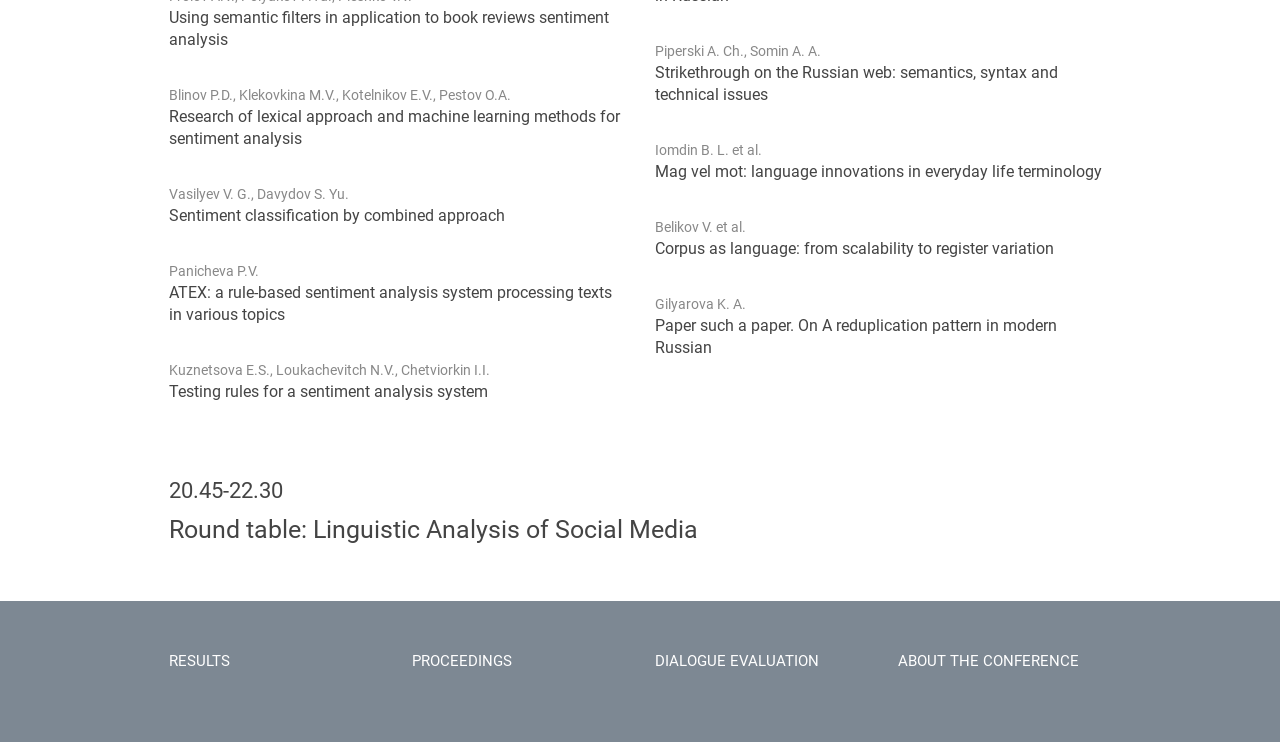By analyzing the image, answer the following question with a detailed response: How many links are present under the round table heading?

I counted the number of link elements under the round table heading, which are 'RESULTS', 'PROCEEDINGS', 'DIALOGUE EVALUATION', and 'ABOUT THE CONFERENCE'. There are 4 links in total.